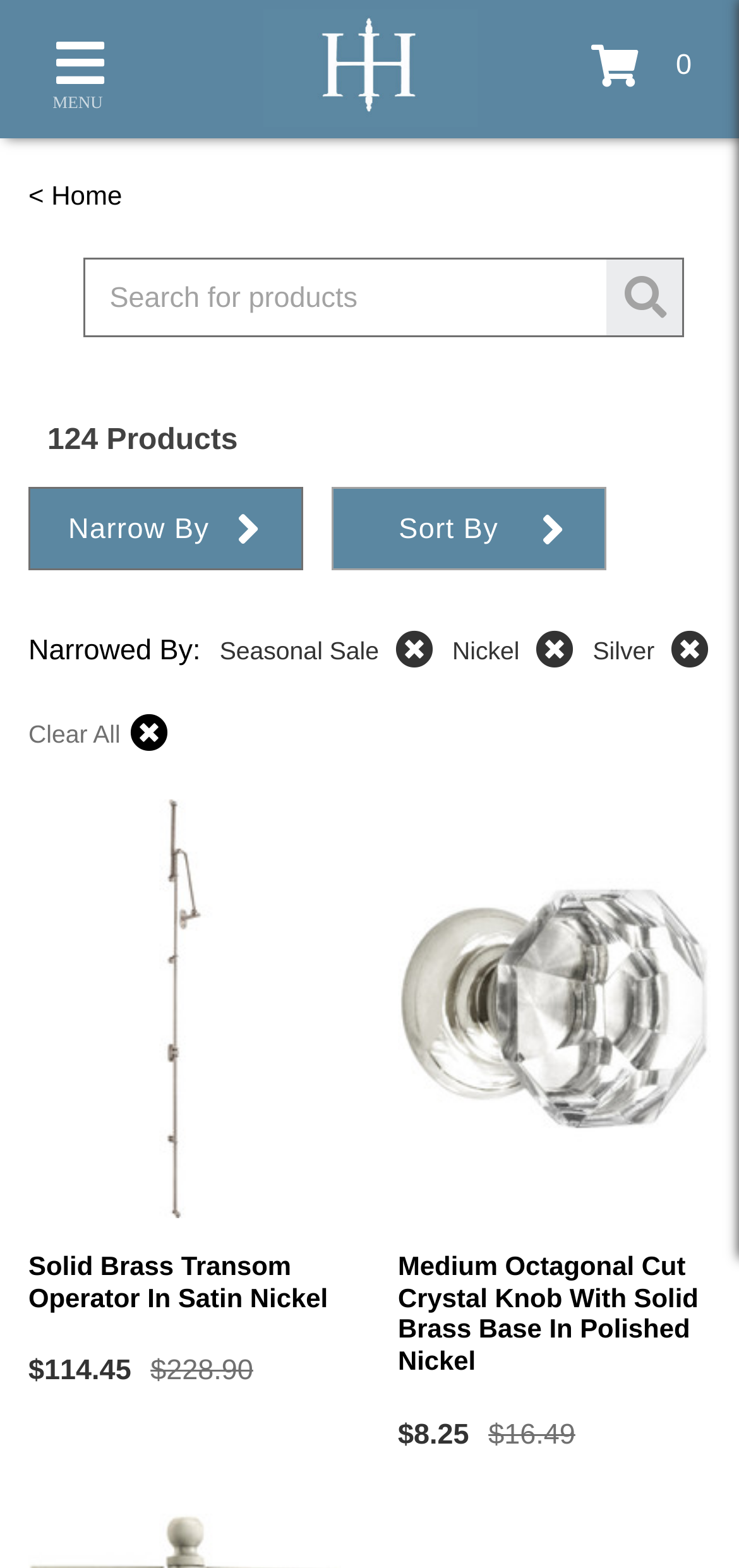Review the image closely and give a comprehensive answer to the question: What is the finish of the second product?

I examined the product listing for 'Medium Octagonal Cut Crystal Knob With Solid Brass Base in Polished Nickel' and found that the finish is Polished Nickel.